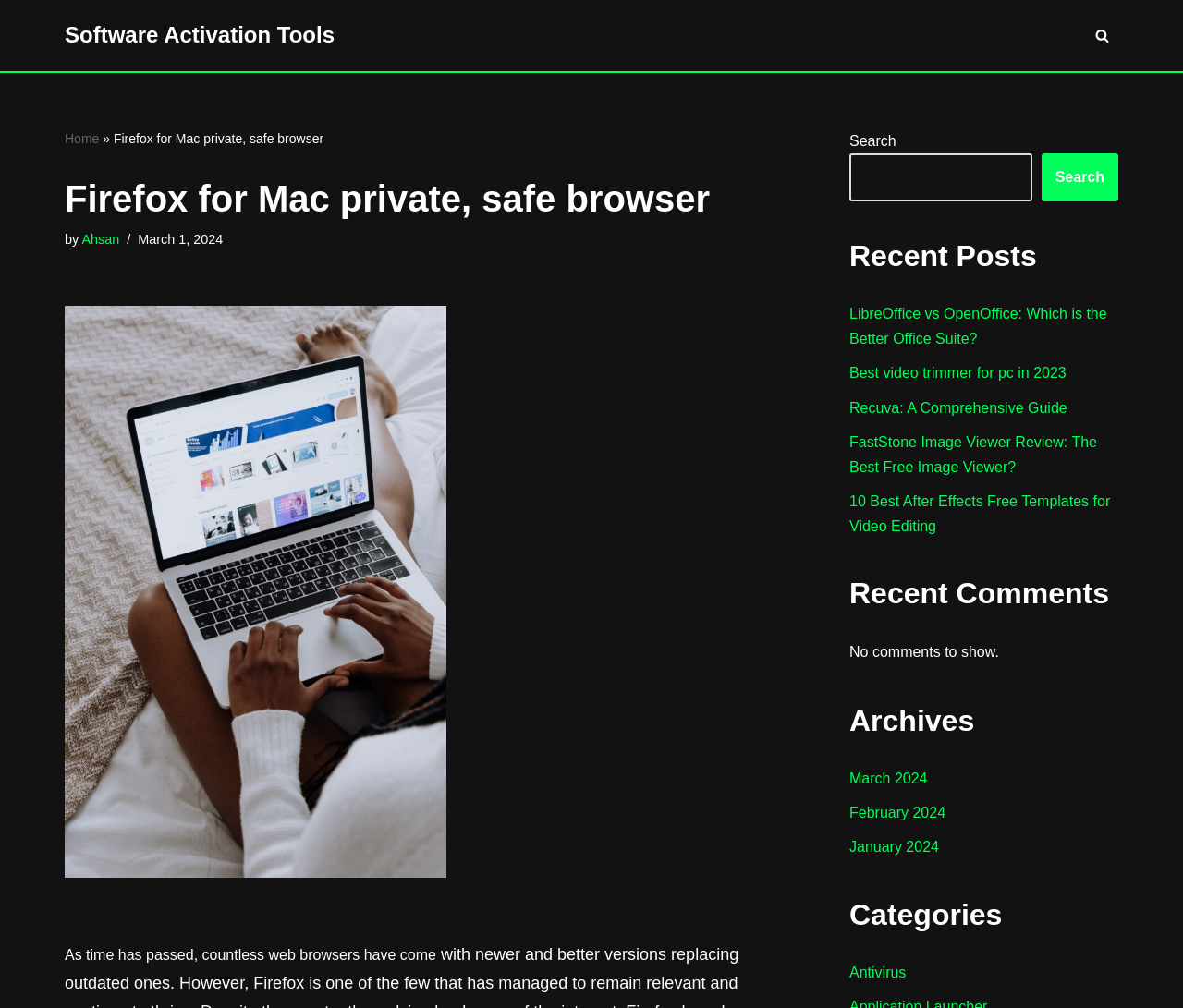Explain the webpage in detail.

The webpage appears to be a blog or article page about Firefox, a safe and private browser for Mac. At the top left, there is a link to "Skip to content". Next to it, there is a promotional link to "Software Activation Tools" and a search bar with a magnifying glass icon on the top right.

Below the search bar, there is a navigation menu with links to "Home" and a separator symbol "»". The main title of the page, "Firefox for Mac private, safe browser", is displayed prominently, followed by the author's name "Ahsan" and the publication date "March 1, 2024".

On the left side, there is a large Firefox logo image. The main content of the page starts with a paragraph of text, "As time has passed, countless web browsers have come...". 

On the right side, there is a search box with a button and a heading "Recent Posts" above a list of five article links, including "LibreOffice vs OpenOffice: Which is the Better Office Suite?" and "FastStone Image Viewer Review: The Best Free Image Viewer?". Below the recent posts section, there are headings for "Recent Comments" and "Archives", with links to specific months. Finally, there is a "Categories" section with a link to "Antivirus".